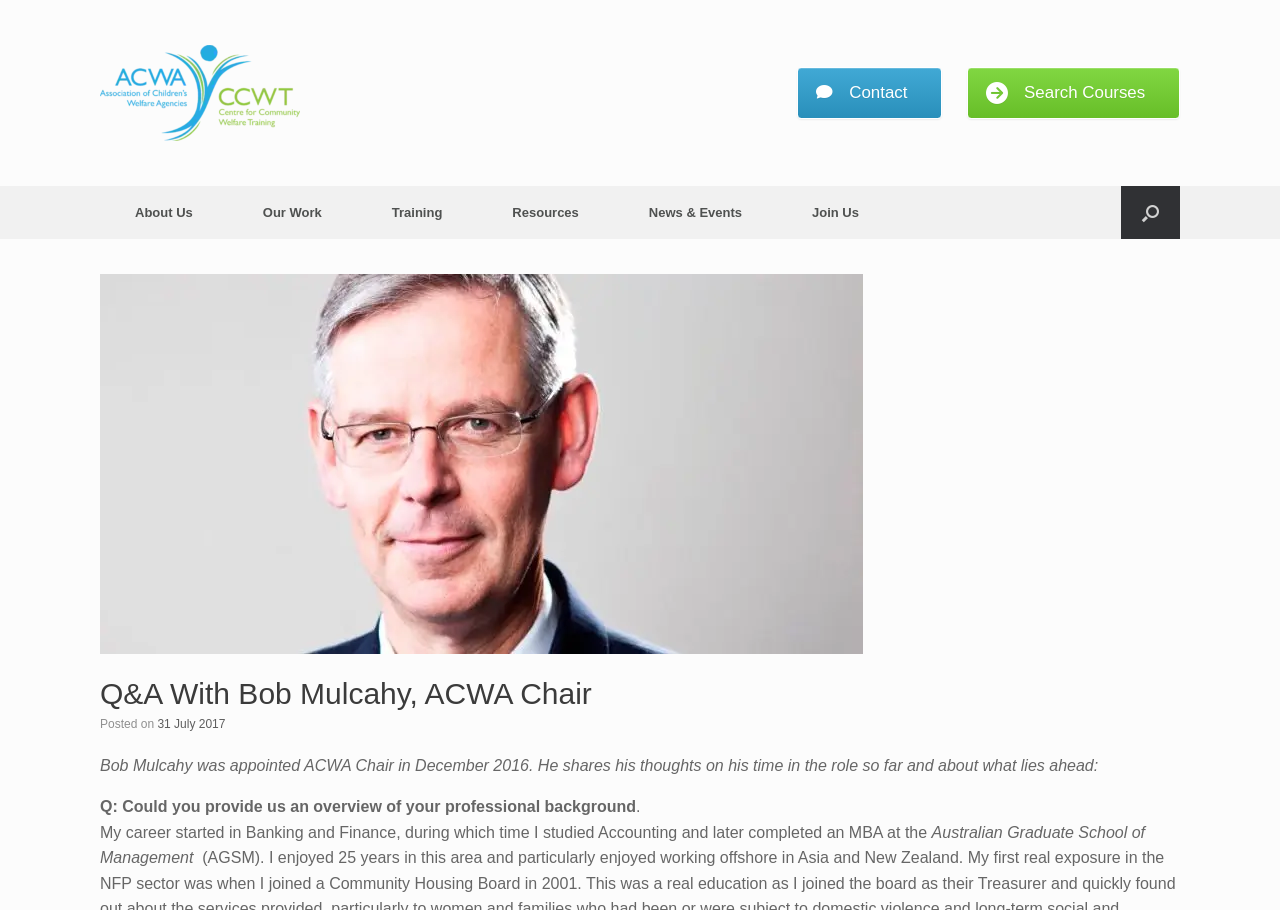Identify the bounding box for the UI element described as: "31 July 2017". Ensure the coordinates are four float numbers between 0 and 1, formatted as [left, top, right, bottom].

[0.123, 0.787, 0.176, 0.803]